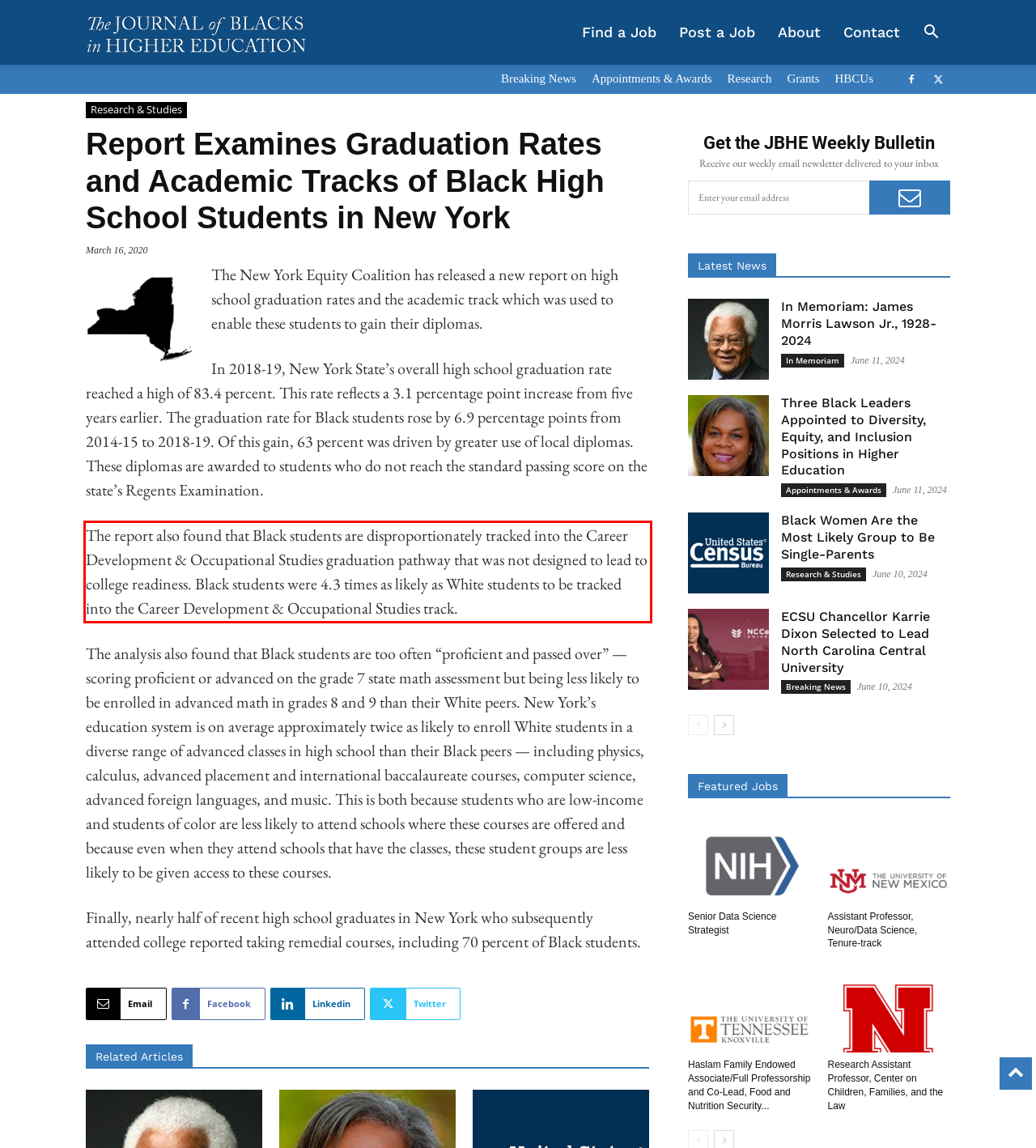Look at the screenshot of the webpage, locate the red rectangle bounding box, and generate the text content that it contains.

The report also found that Black students are disproportionately tracked into the Career Development & Occupational Studies graduation pathway that was not designed to lead to college readiness. Black students were 4.3 times as likely as White students to be tracked into the Career Development & Occupational Studies track.